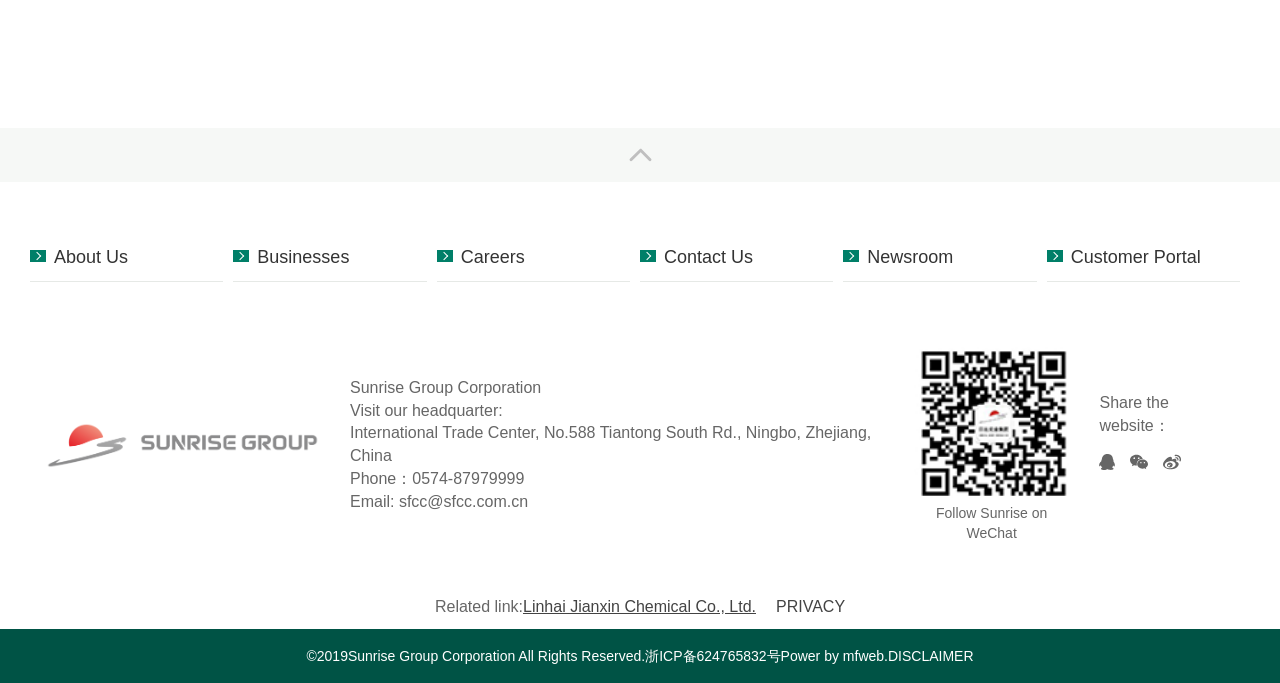Please provide a one-word or short phrase answer to the question:
What is the company name?

Sunrise Group Corporation